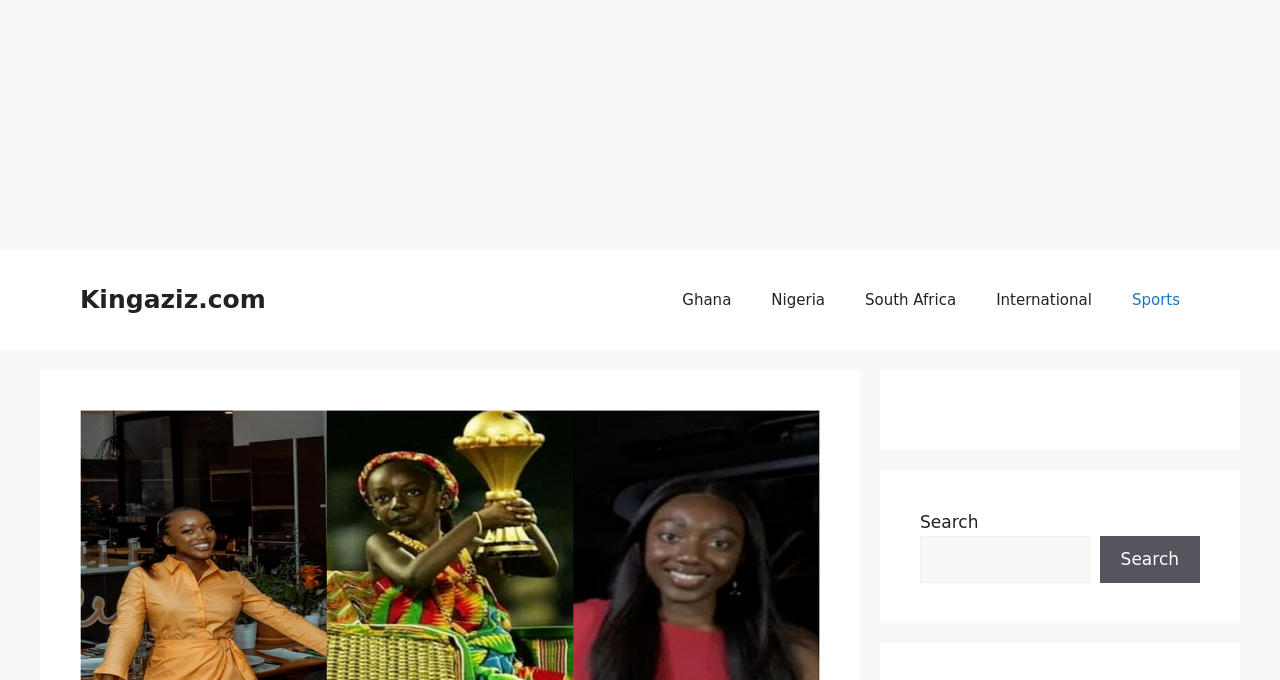Show the bounding box coordinates of the region that should be clicked to follow the instruction: "click on Sports."

[0.869, 0.397, 0.938, 0.485]